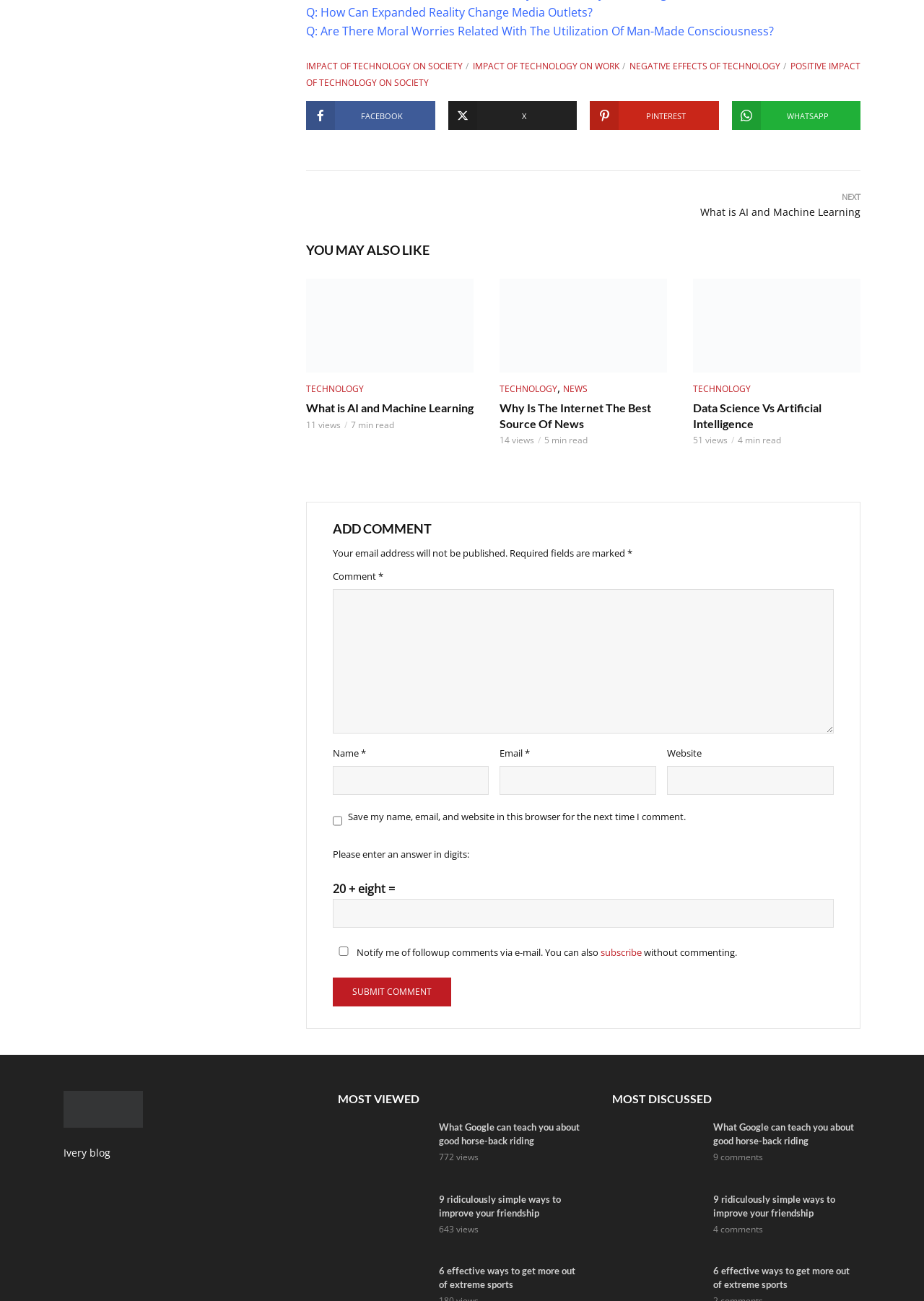Please identify the bounding box coordinates of the clickable region that I should interact with to perform the following instruction: "Enter a comment in the text box". The coordinates should be expressed as four float numbers between 0 and 1, i.e., [left, top, right, bottom].

[0.36, 0.453, 0.902, 0.564]